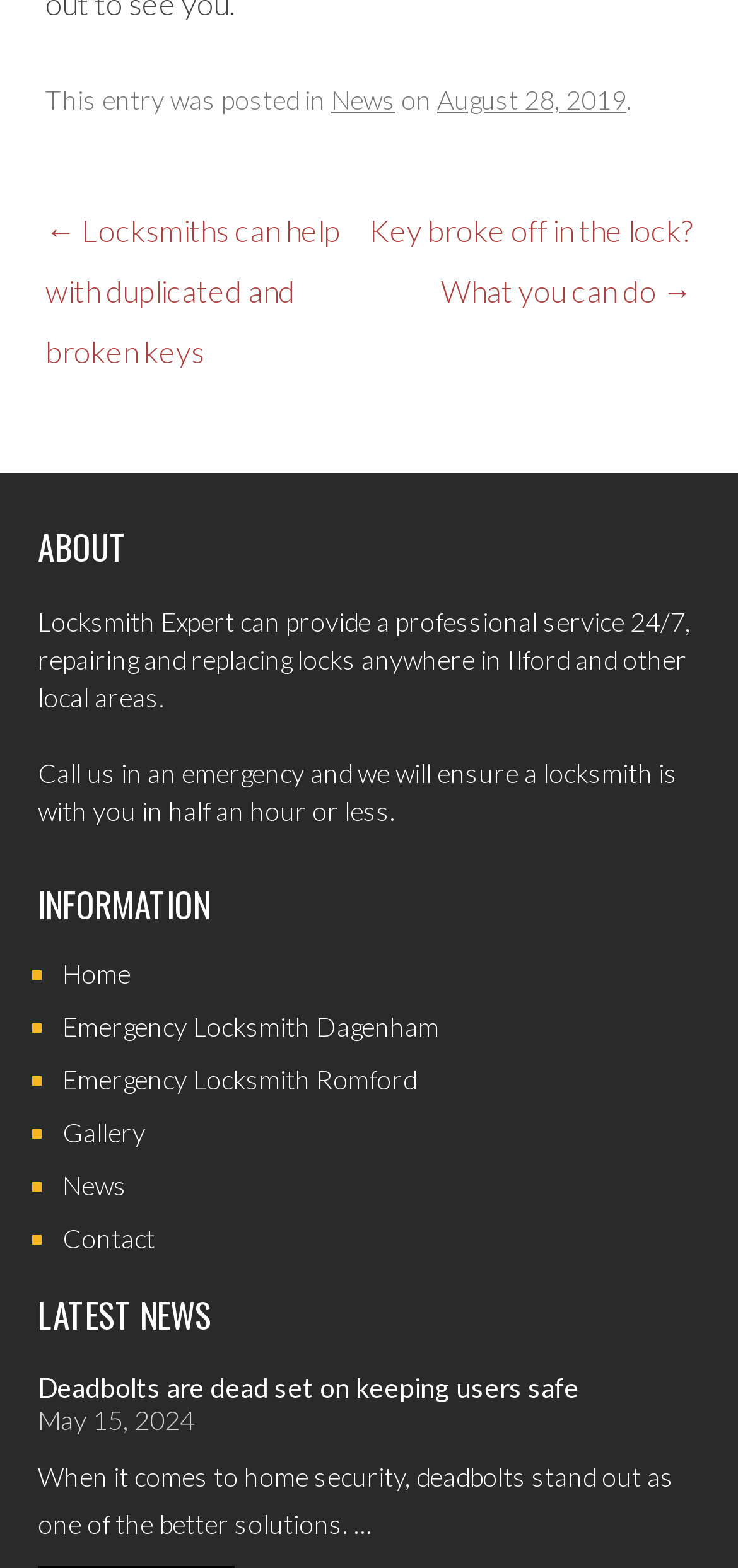Specify the bounding box coordinates (top-left x, top-left y, bottom-right x, bottom-right y) of the UI element in the screenshot that matches this description: Contact

[0.085, 0.779, 0.21, 0.8]